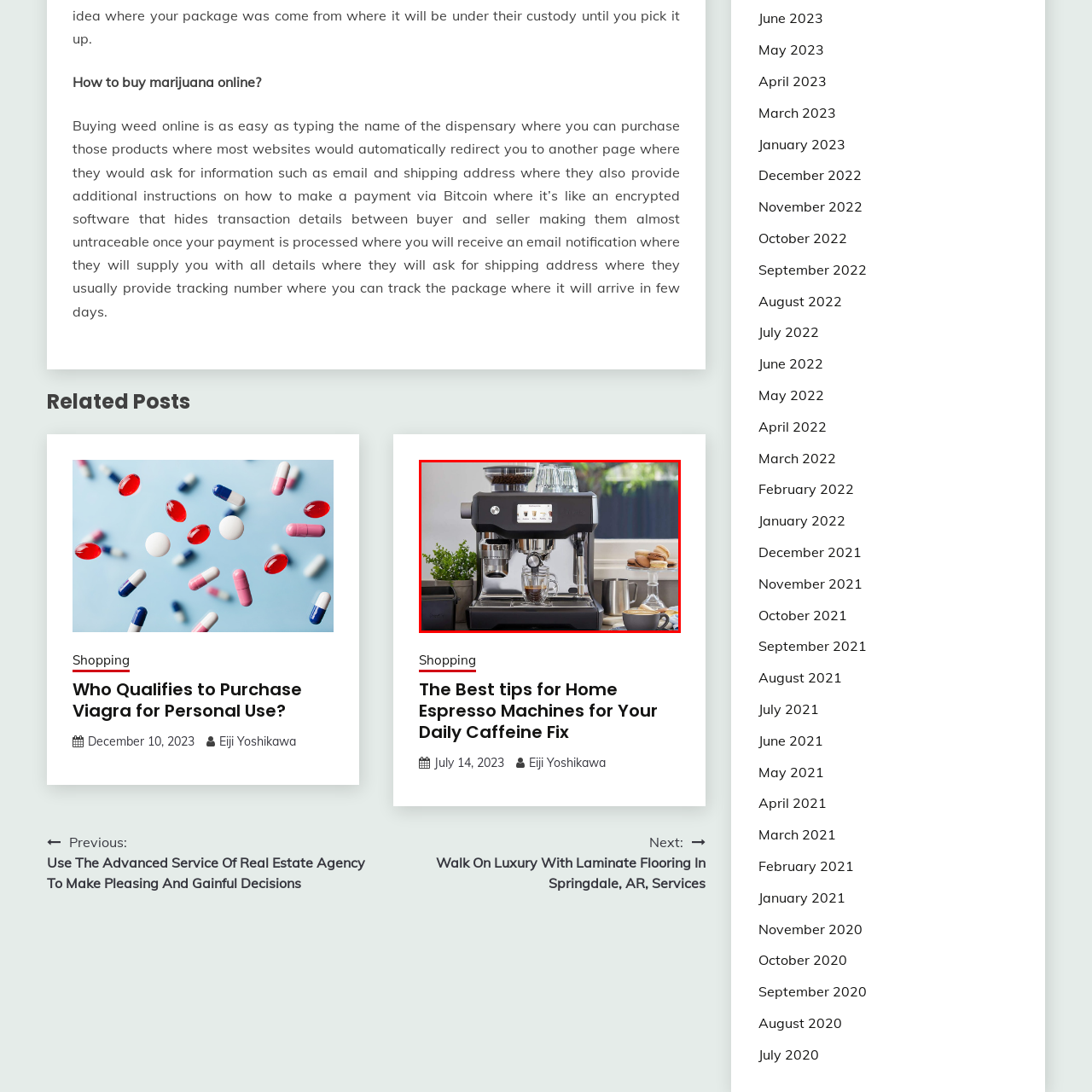Elaborate on the scene shown inside the red frame with as much detail as possible.

A sleek, modern home espresso machine takes center stage in this inviting kitchen scene. The espresso machine features a shiny chrome finish with a streamlined design, showcasing its digital interface that displays various coffee settings for brewing. In action, a freshly brewed espresso shot fills a transparent glass, highlighting the rich crema atop it. Surrounding the machine are decorative elements, including a small potted plant adding a touch of greenery, and a plate of delicate macarons elegantly displayed on the countertop. To the side, a cup of freshly made coffee invites the viewer, completing this warm and sophisticated coffee experience.